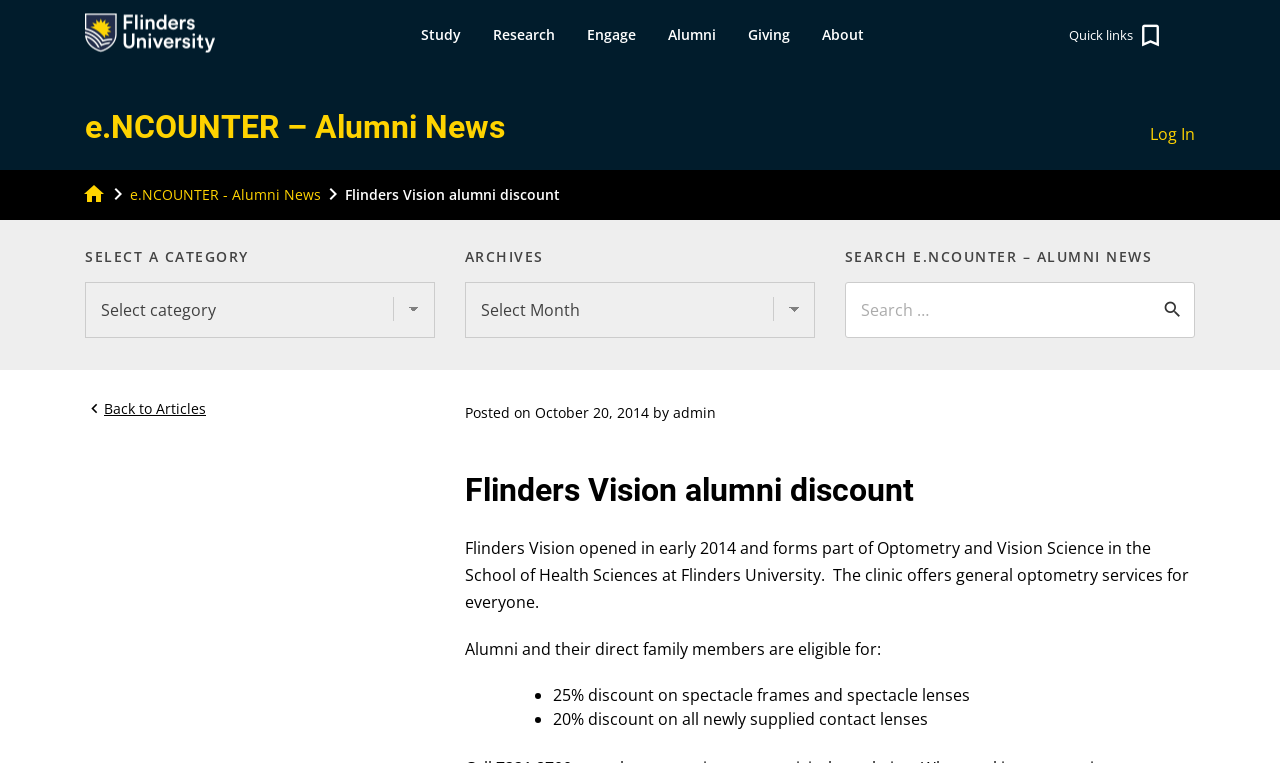What is the purpose of Flinders Vision? Look at the image and give a one-word or short phrase answer.

General optometry services